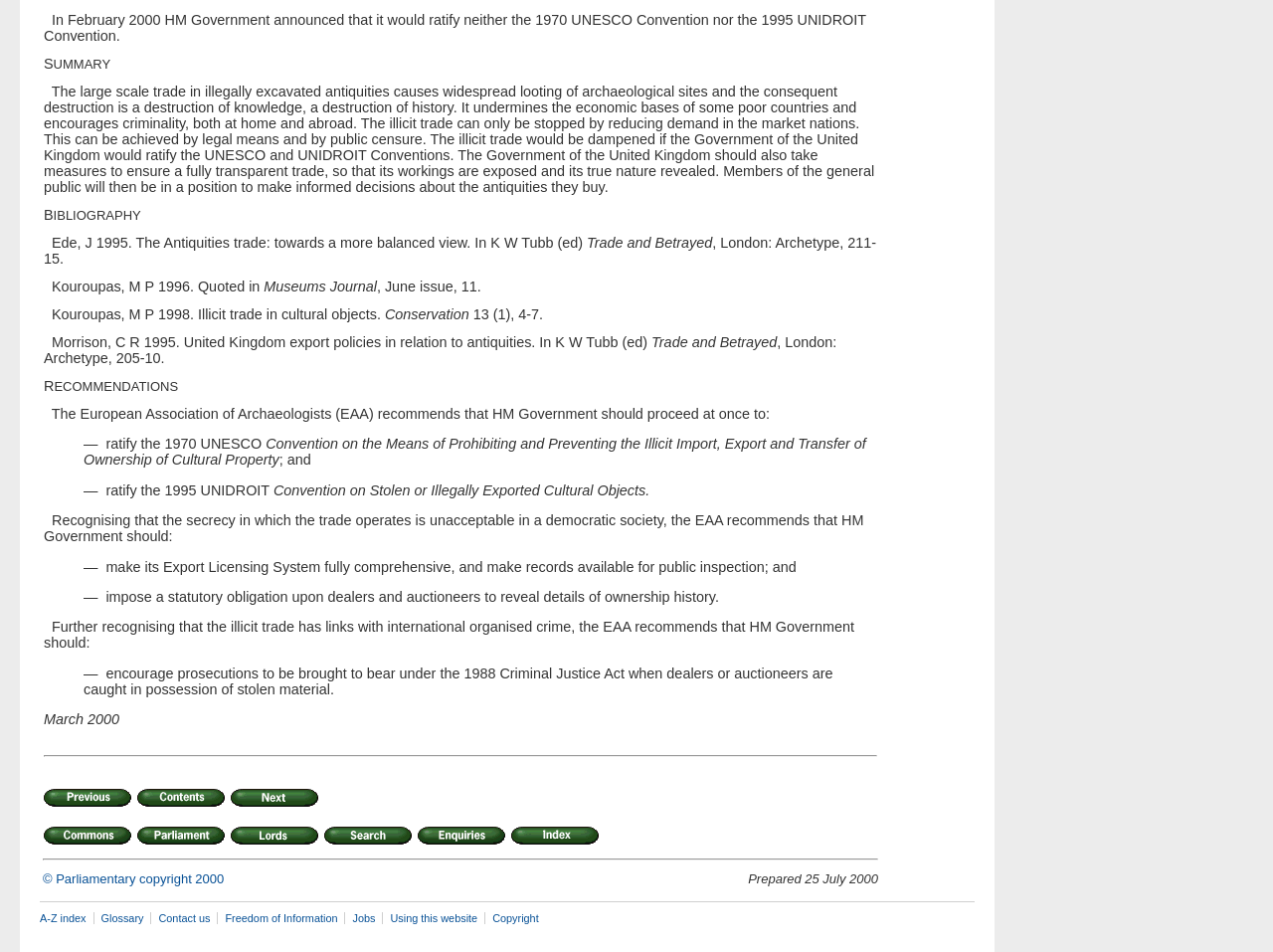Find the bounding box coordinates for the HTML element described in this sentence: "alt="Parliament home page"". Provide the coordinates as four float numbers between 0 and 1, in the format [left, top, right, bottom].

[0.107, 0.867, 0.177, 0.883]